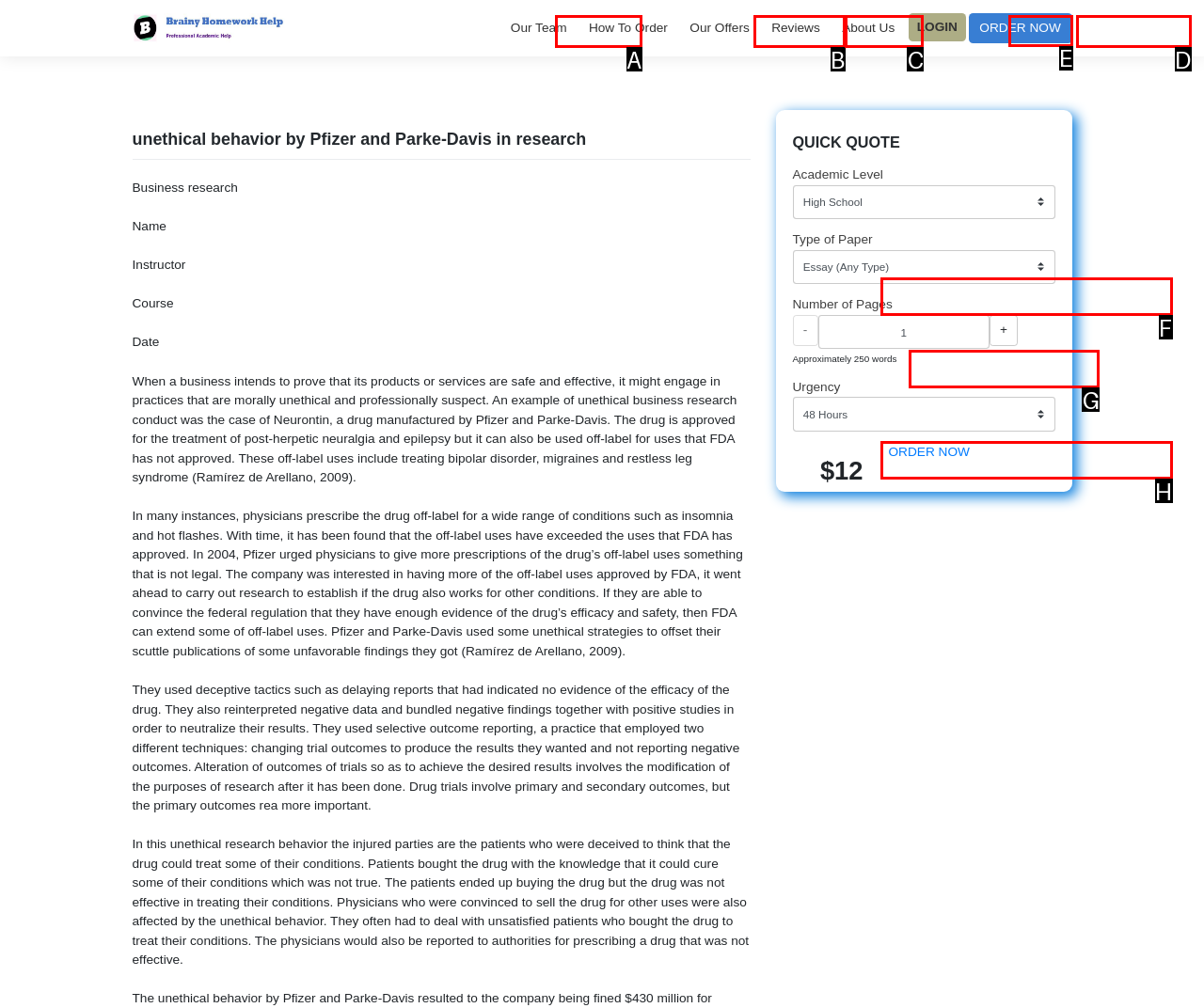Determine the letter of the element to click to accomplish this task: Click the 'LOGIN' link. Respond with the letter.

E